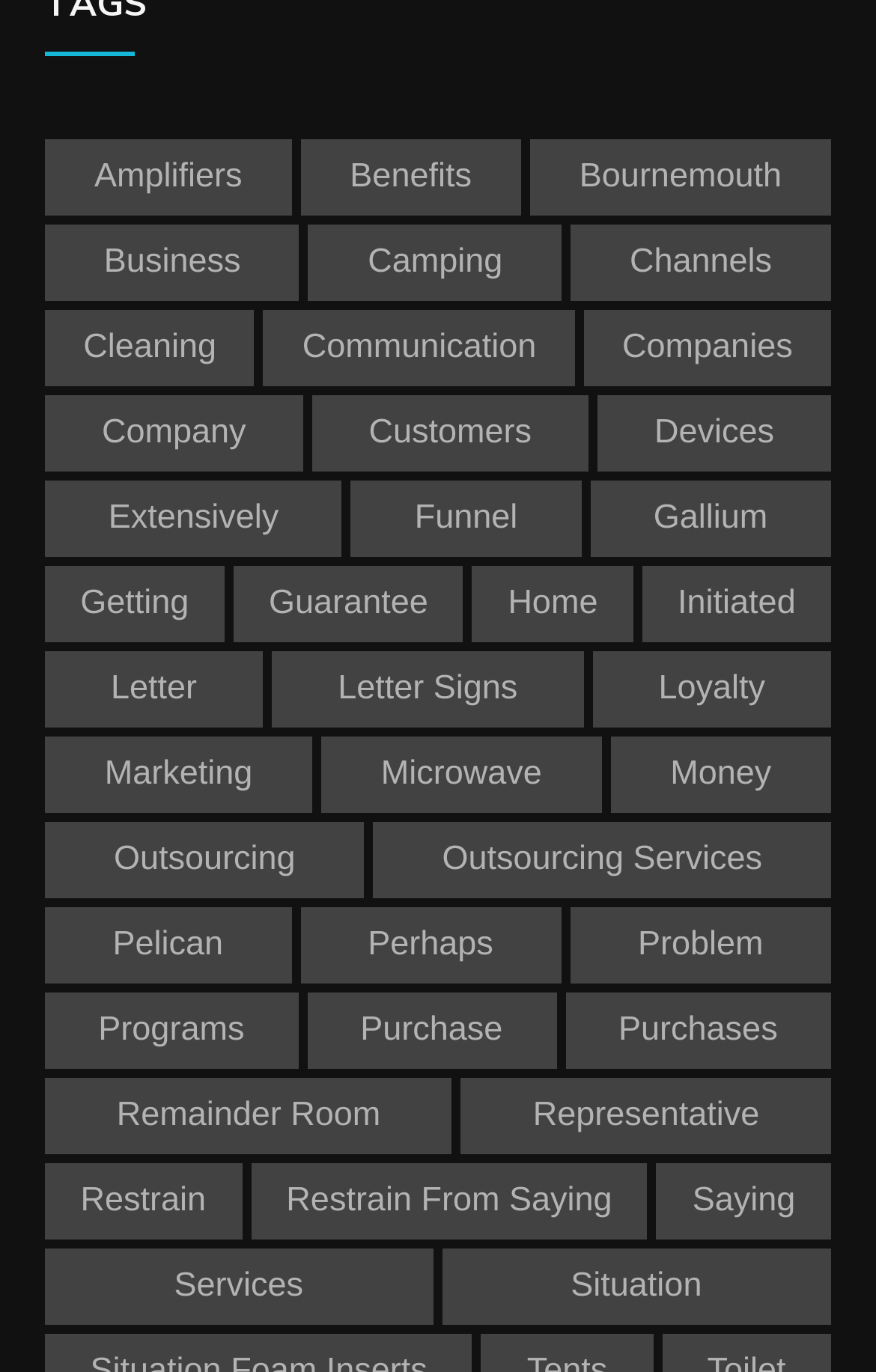Can you specify the bounding box coordinates for the region that should be clicked to fulfill this instruction: "Explore Devices".

[0.682, 0.289, 0.949, 0.344]